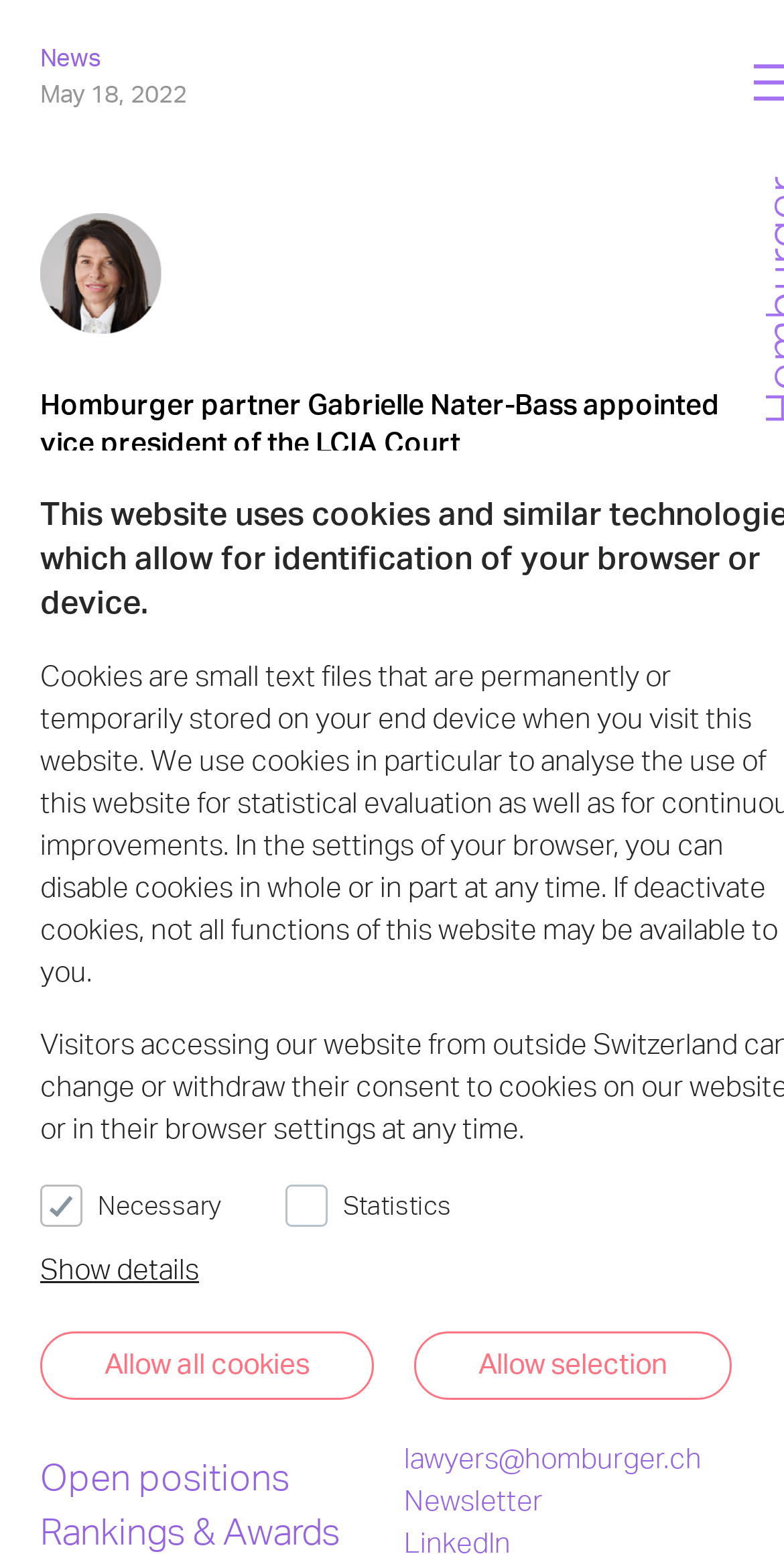Please determine the bounding box coordinates of the element to click on in order to accomplish the following task: "Click on 'Gabrielle Nater-Bass'". Ensure the coordinates are four float numbers ranging from 0 to 1, i.e., [left, top, right, bottom].

[0.556, 0.3, 0.882, 0.322]